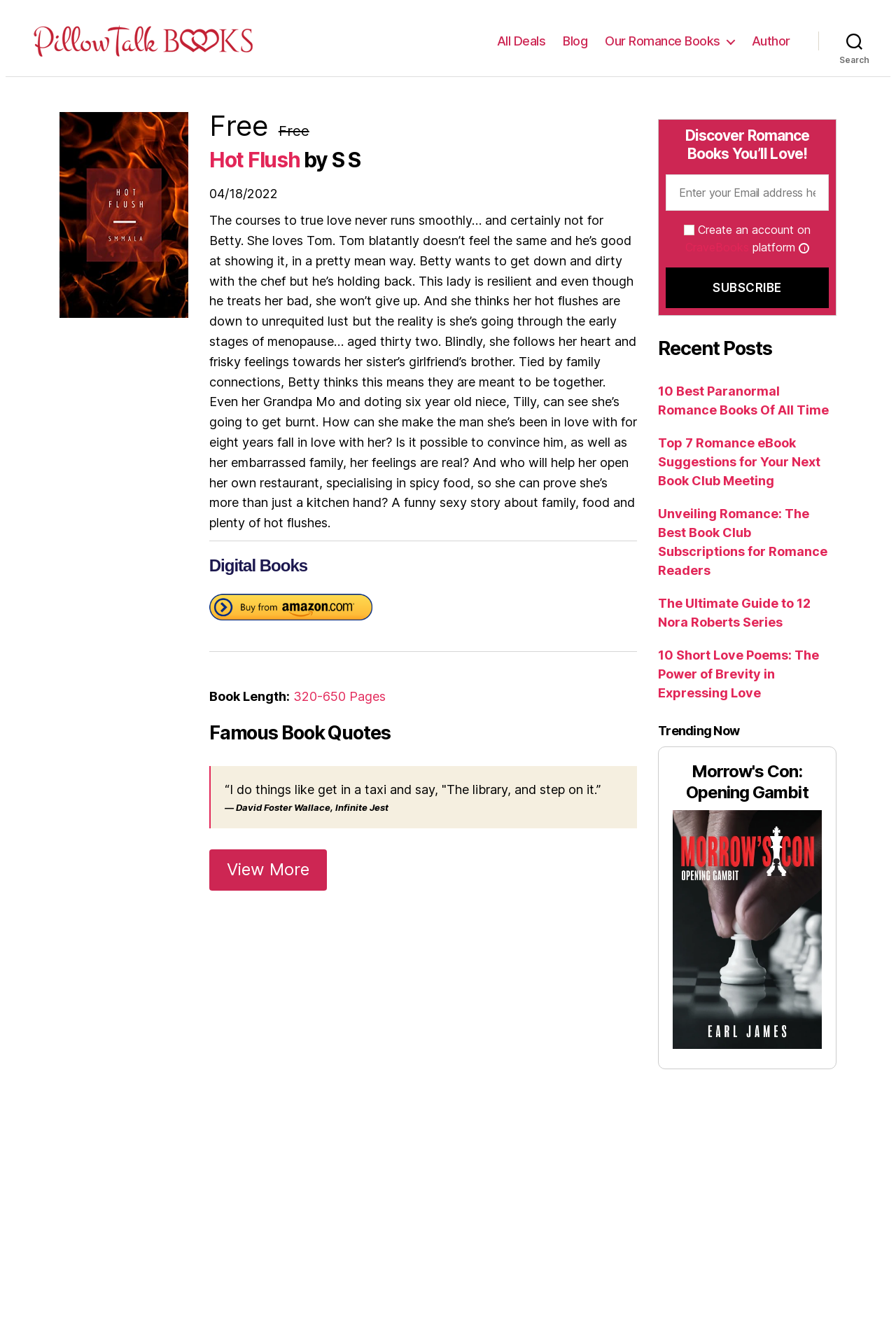Extract the bounding box coordinates for the described element: "Our Romance Books". The coordinates should be represented as four float numbers between 0 and 1: [left, top, right, bottom].

[0.675, 0.025, 0.82, 0.036]